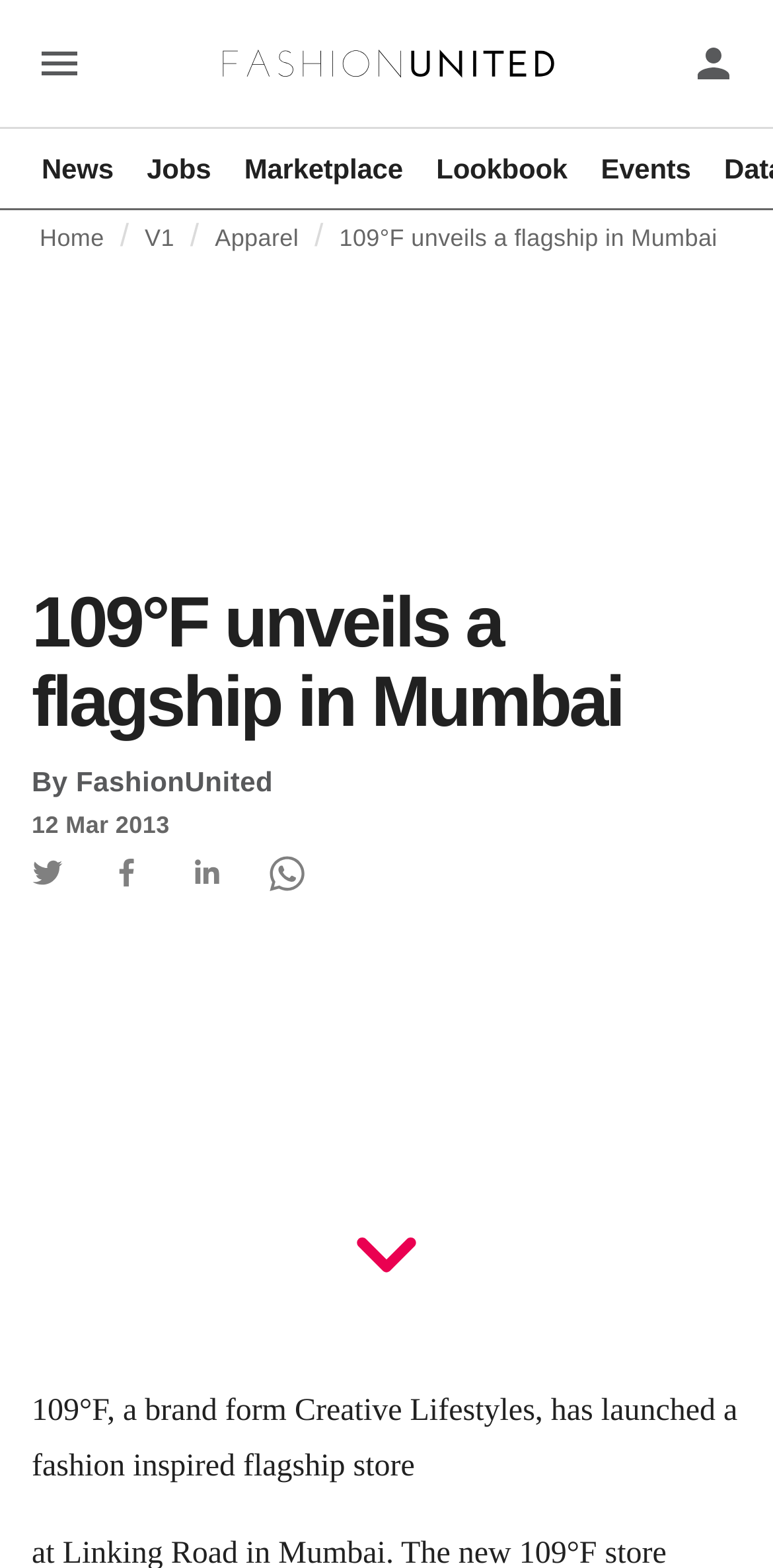Locate the bounding box for the described UI element: "aria-label="Linkedin Button"". Ensure the coordinates are four float numbers between 0 and 1, formatted as [left, top, right, bottom].

[0.215, 0.531, 0.318, 0.582]